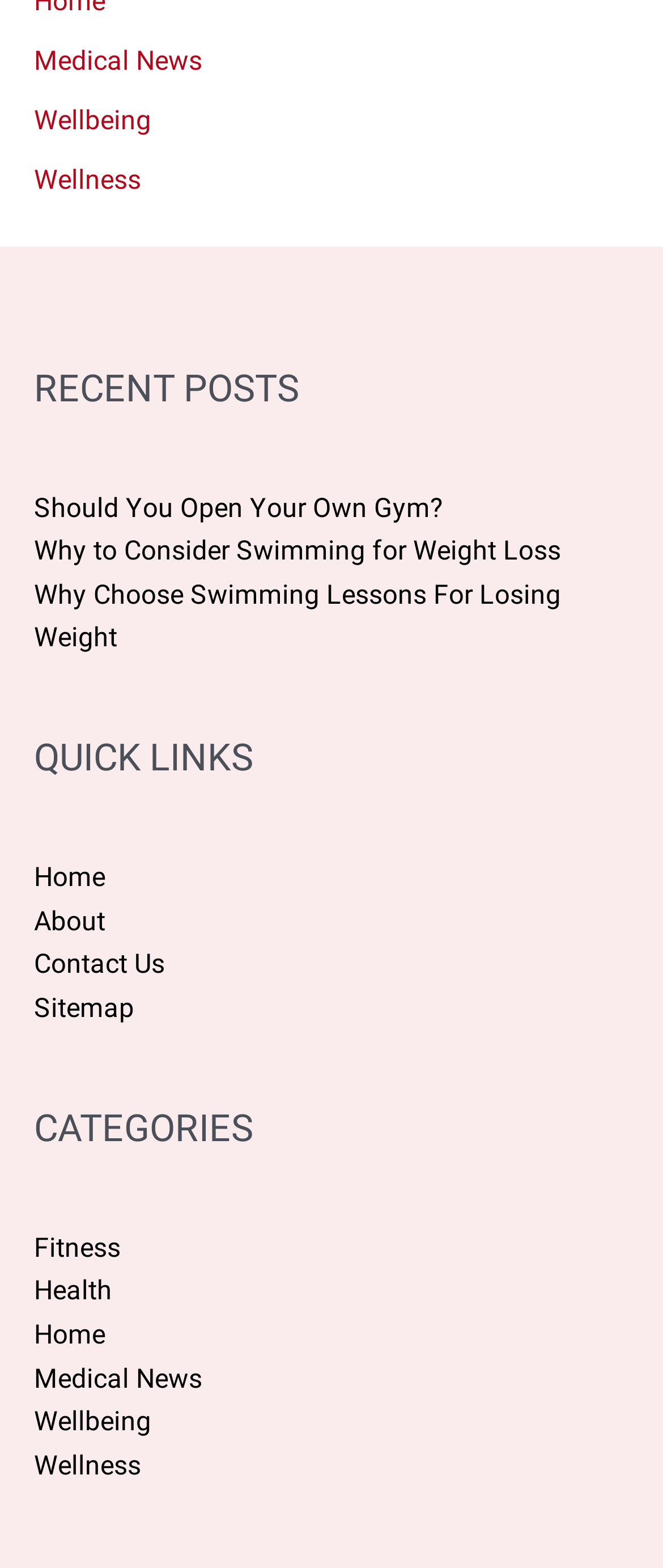How many quick links are available?
Use the image to give a comprehensive and detailed response to the question.

I examined the section labeled 'QUICK LINKS' and found a navigation menu with four links: Home, About, Contact Us, and Sitemap.